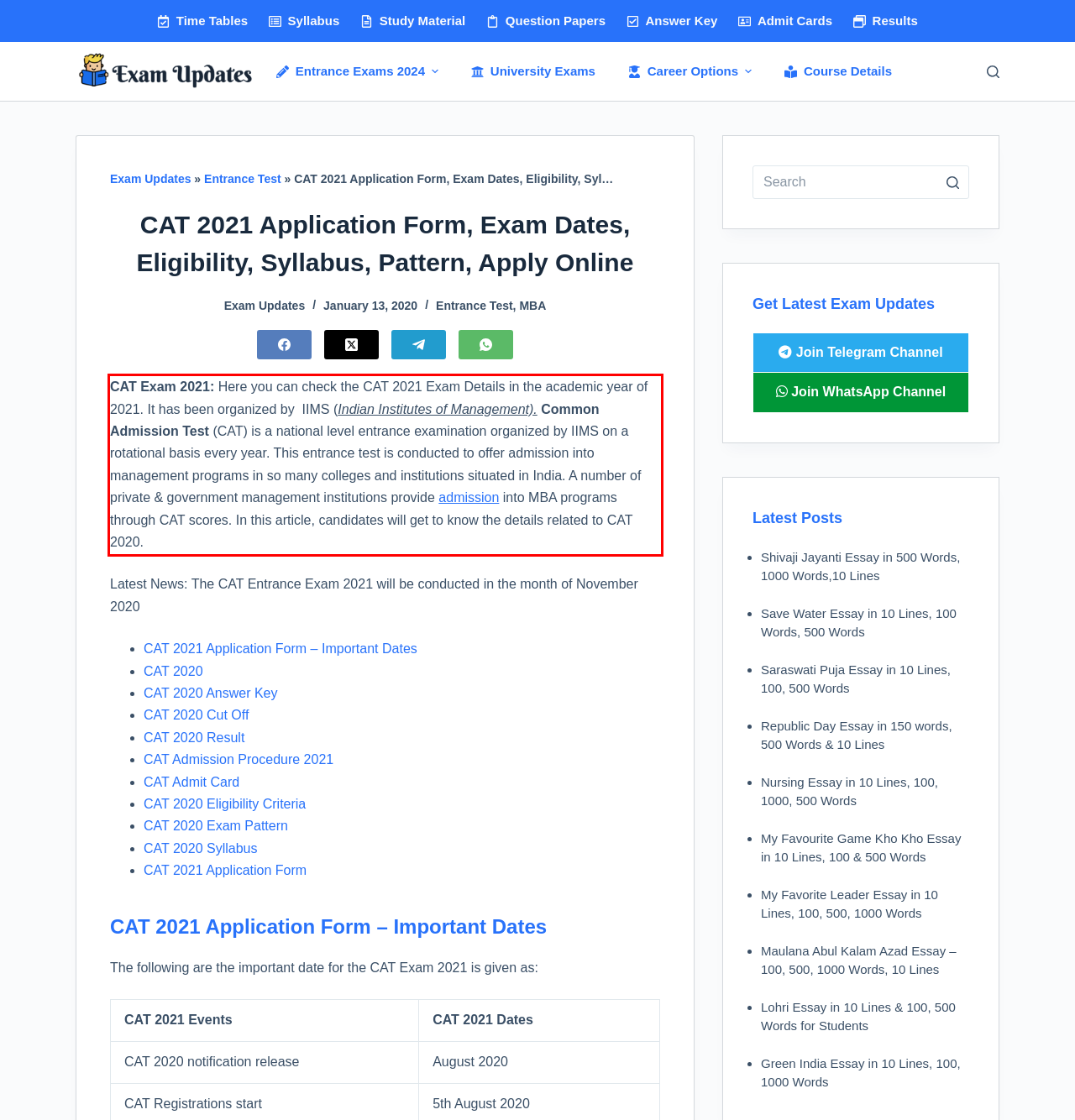Please extract the text content within the red bounding box on the webpage screenshot using OCR.

CAT Exam 2021: Here you can check the CAT 2021 Exam Details in the academic year of 2021. It has been organized by IIMS (Indian Institutes of Management). Common Admission Test (CAT) is a national level entrance examination organized by IIMS on a rotational basis every year. This entrance test is conducted to offer admission into management programs in so many colleges and institutions situated in India. A number of private & government management institutions provide admission into MBA programs through CAT scores. In this article, candidates will get to know the details related to CAT 2020.